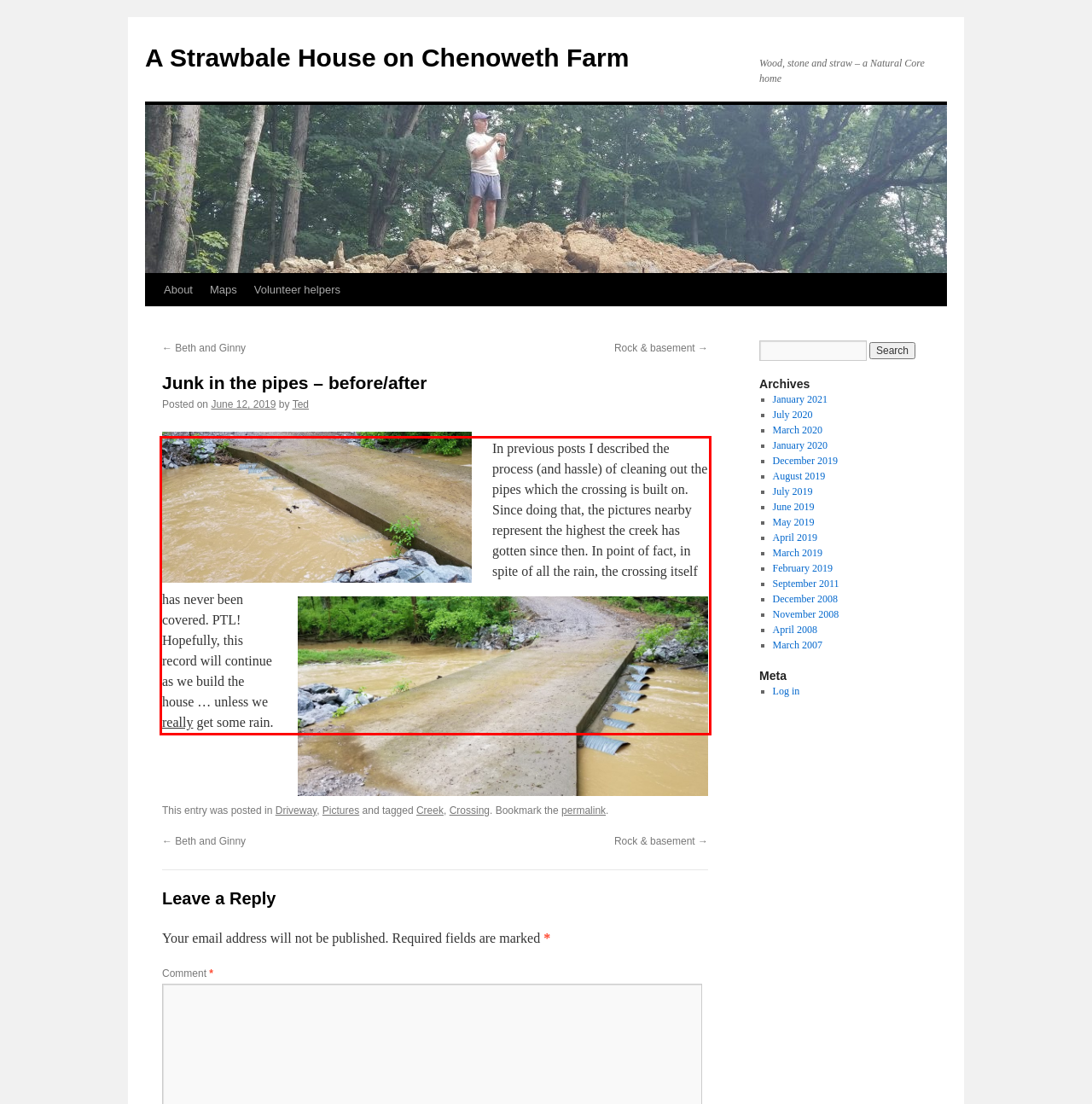Within the screenshot of the webpage, locate the red bounding box and use OCR to identify and provide the text content inside it.

In previous posts I described the process (and hassle) of cleaning out the pipes which the crossing is built on. Since doing that, the pictures nearby represent the highest the creek has gotten since then. In point of fact, in spite of all the rain, the crossing itself has never been covered. PTL! Hopefully, this record will continue as we build the house … unless we really get some rain.